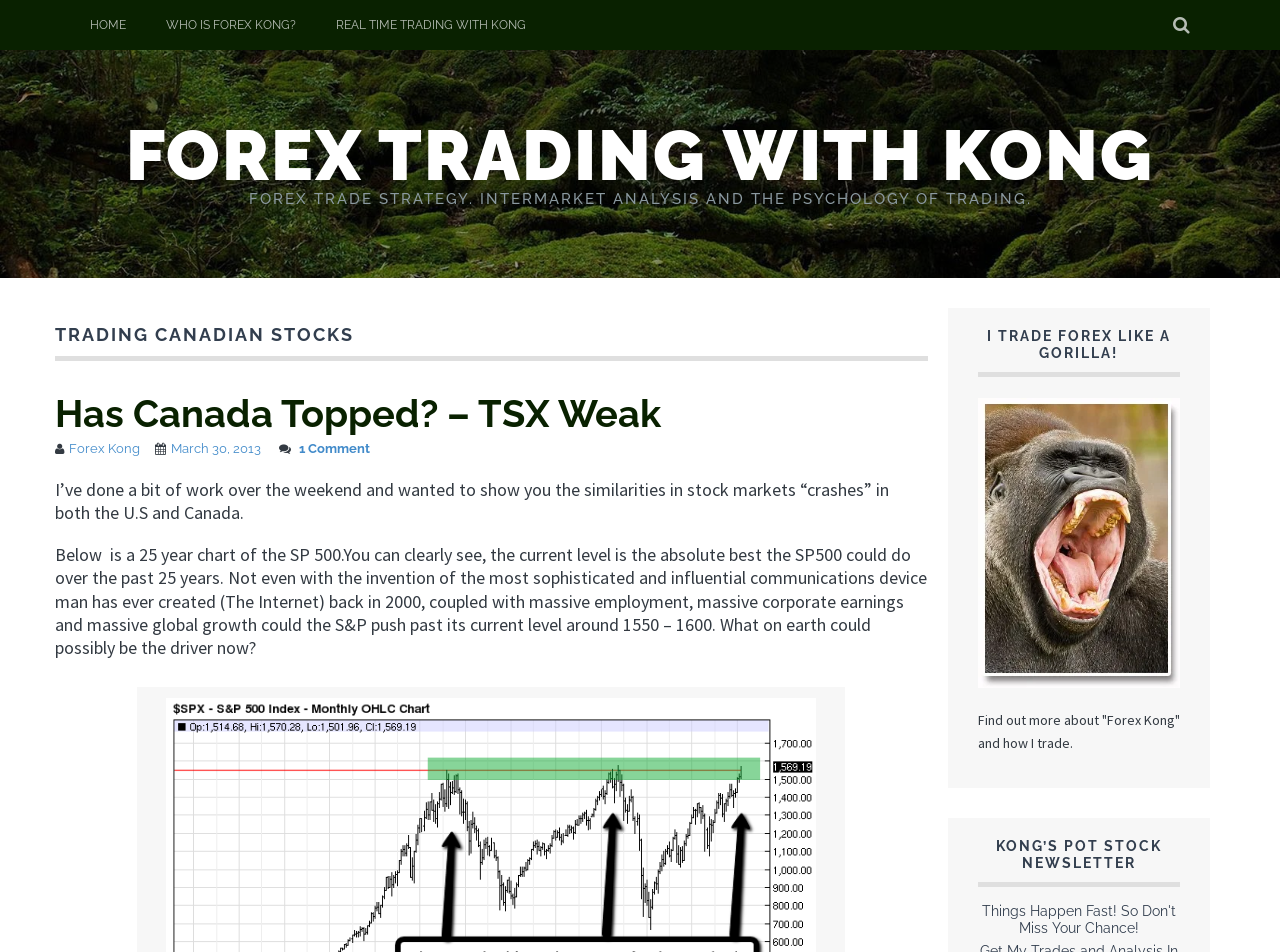Identify the bounding box coordinates of the section that should be clicked to achieve the task described: "Click the Facebook link".

None